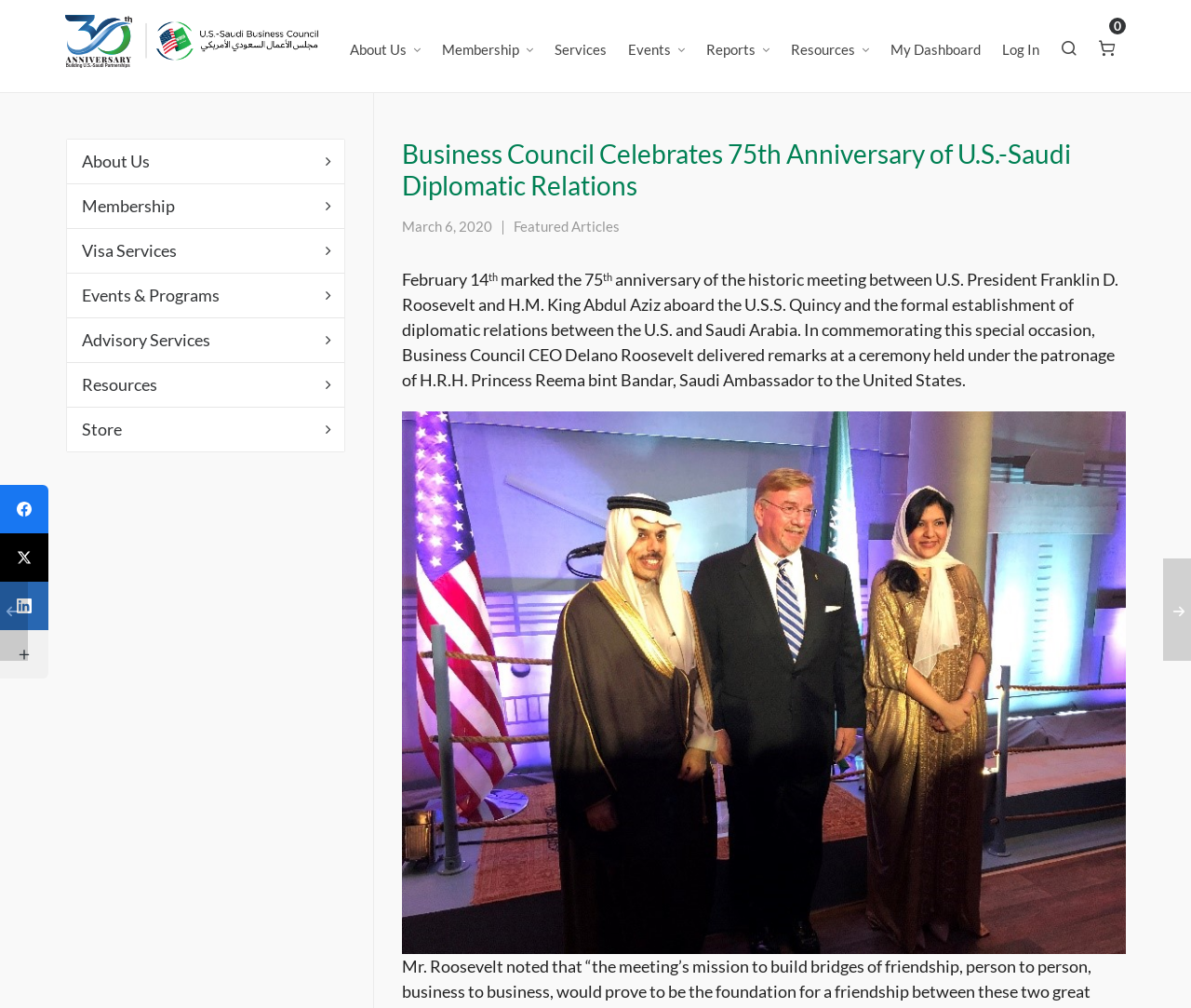How many links are present in the top navigation bar?
Could you give a comprehensive explanation in response to this question?

The question can be answered by counting the number of link elements present in the top navigation bar. The links are 'USSBC', 'About Us', 'Membership', 'Services', 'Events', 'Reports', 'Resources', 'My Dashboard', and 'Log In'. There are 9 links in total.